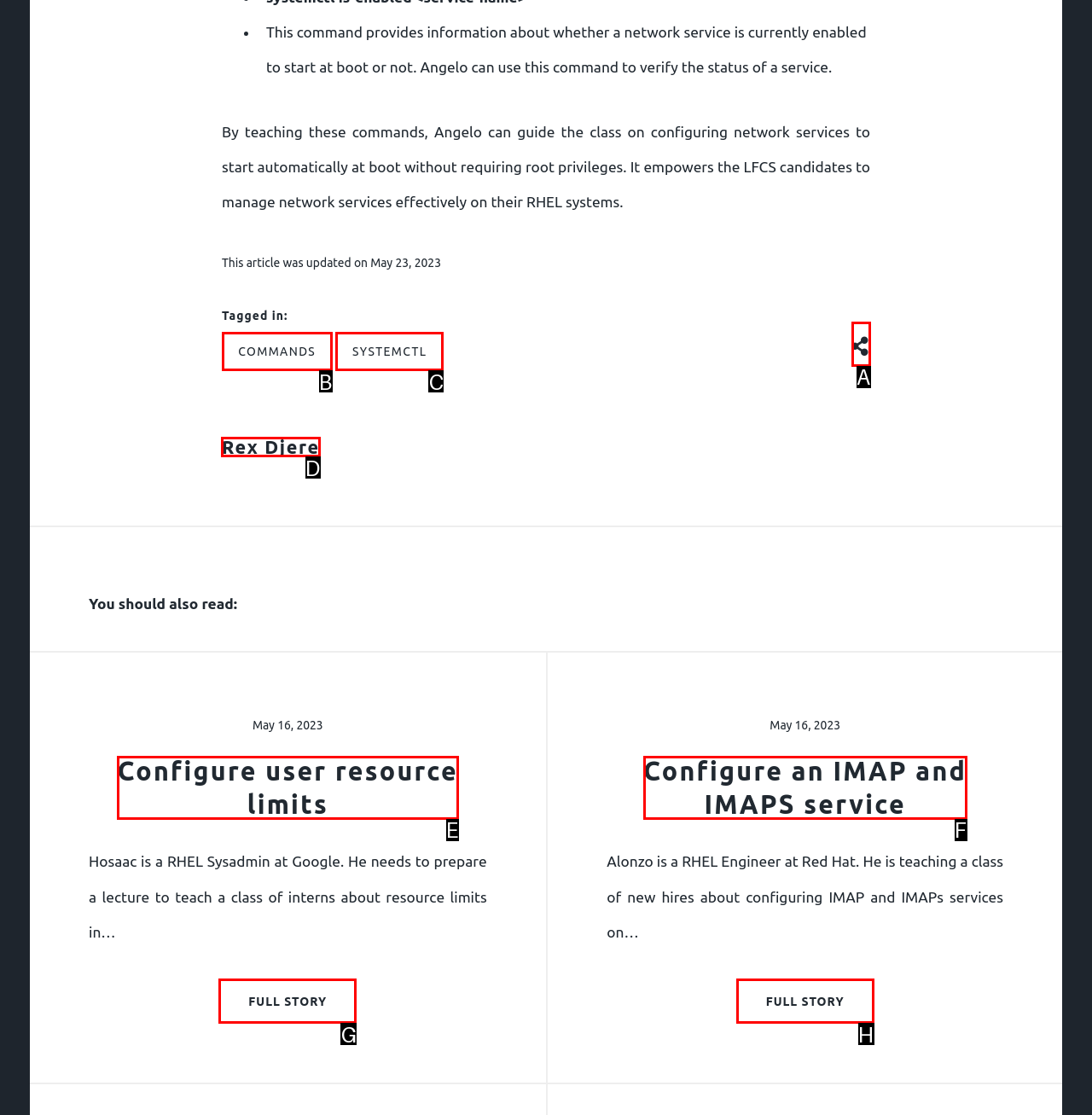Indicate the letter of the UI element that should be clicked to accomplish the task: Click the 'Rex Djere' link. Answer with the letter only.

D